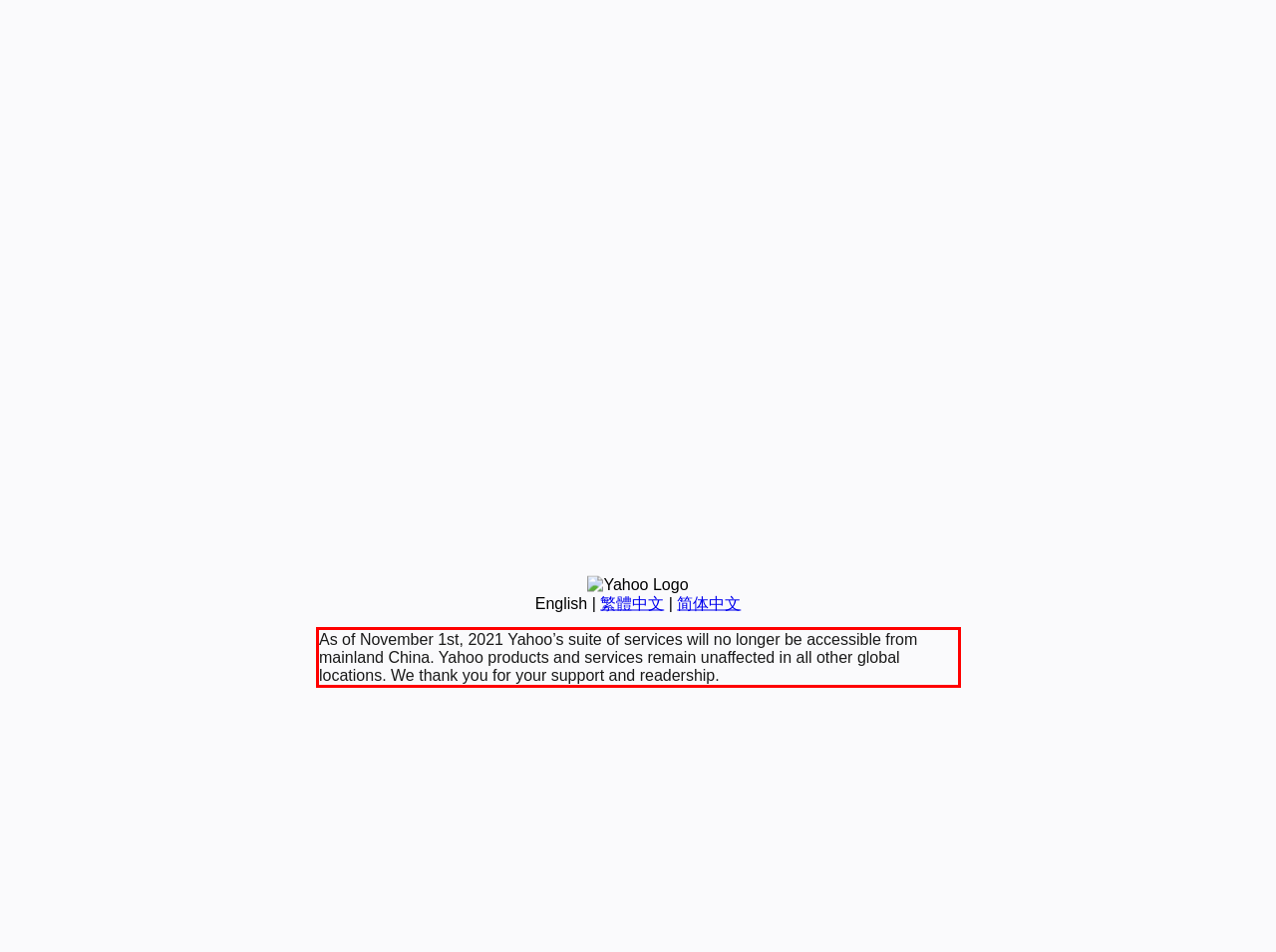From the provided screenshot, extract the text content that is enclosed within the red bounding box.

As of November 1st, 2021 Yahoo’s suite of services will no longer be accessible from mainland China. Yahoo products and services remain unaffected in all other global locations. We thank you for your support and readership.